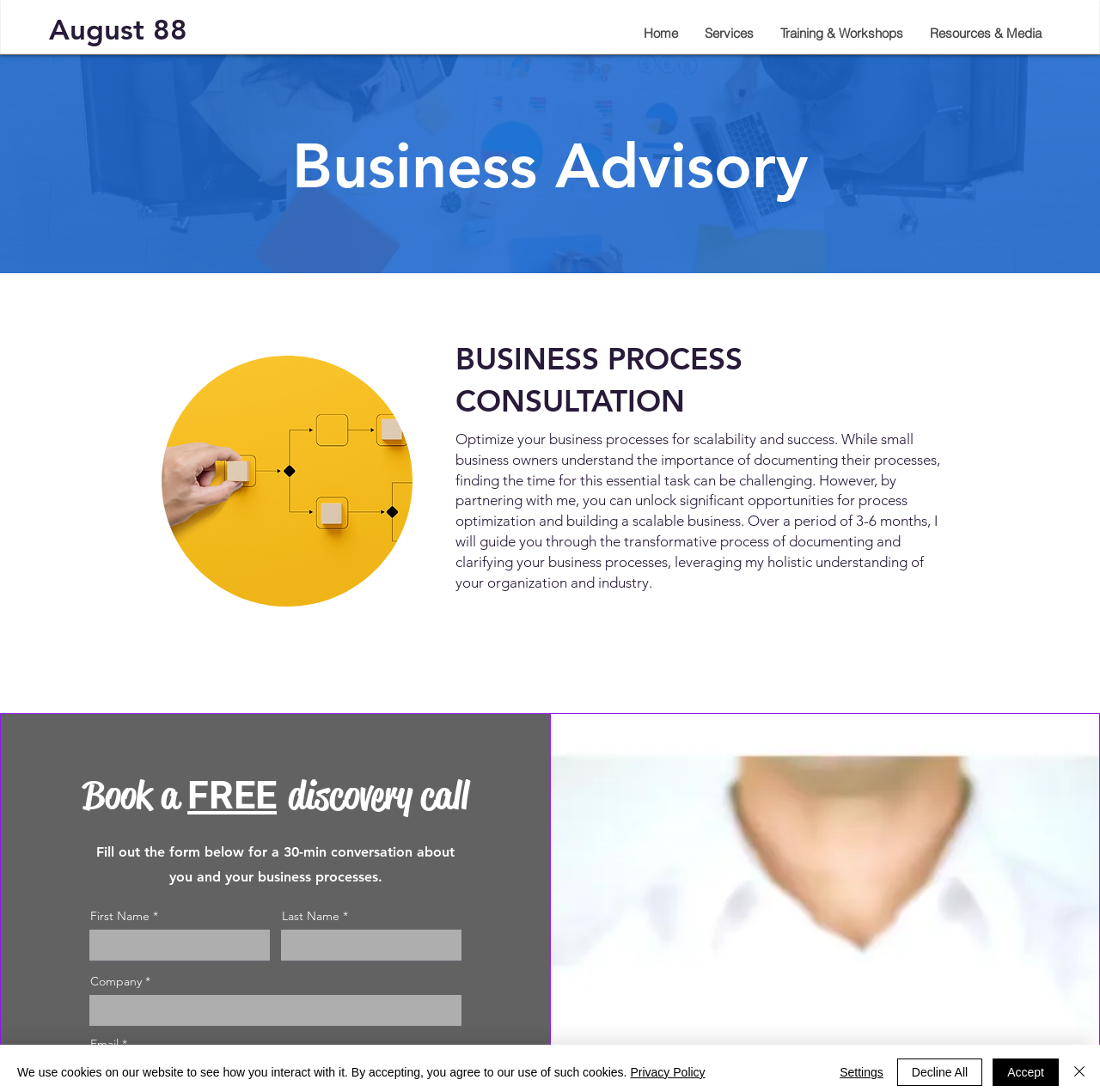Please find the bounding box for the UI element described by: "aria-label="Advertisement" name="aswift_1" title="Advertisement"".

None